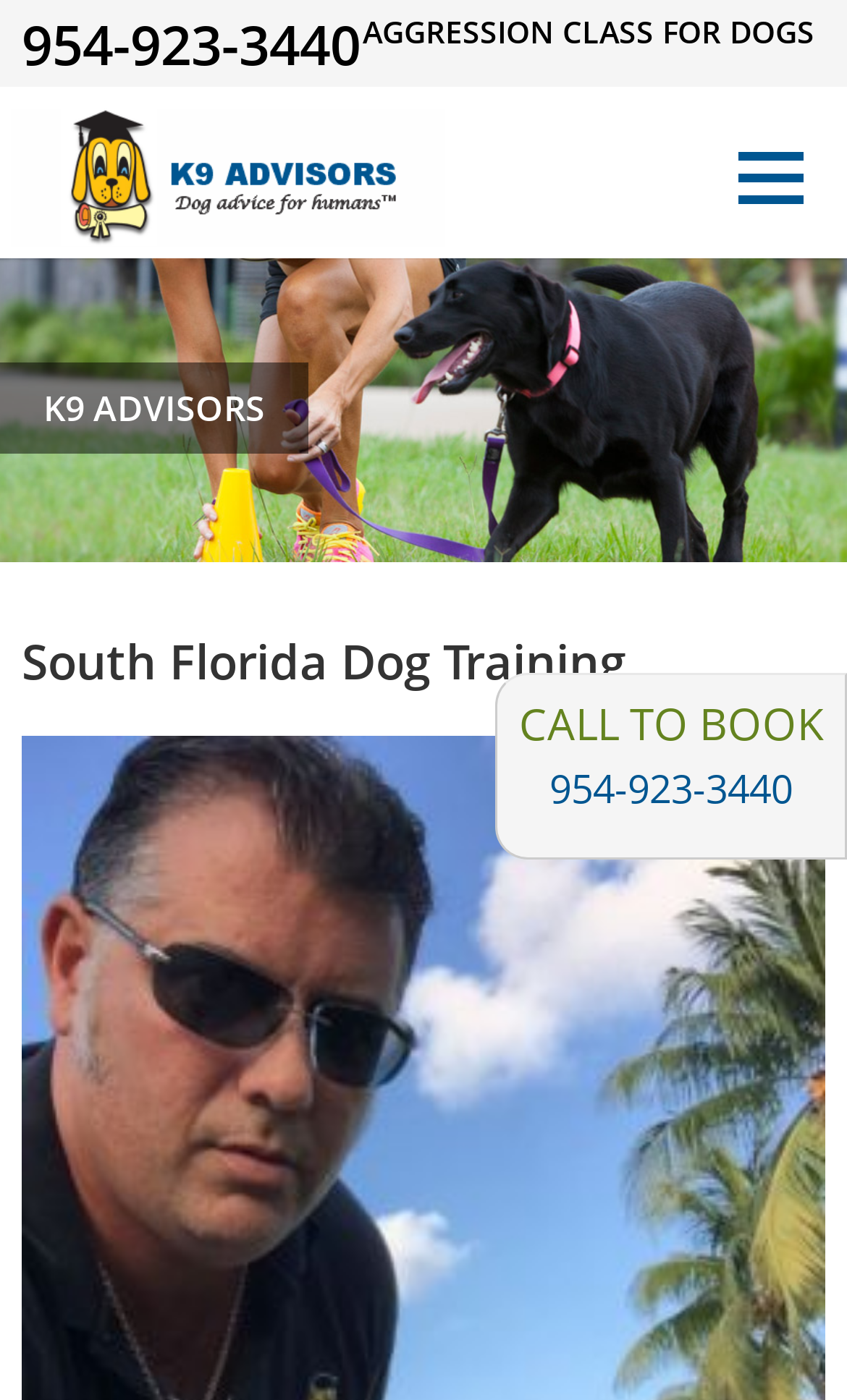What is the name of the dog training service?
From the details in the image, provide a complete and detailed answer to the question.

I found the name of the dog training service by looking at the heading element 'K9 ADVISORS' and also the link element 'Aggression Class for Dogs - K9 Advisors', which suggests that K9 Advisors is the name of the service.